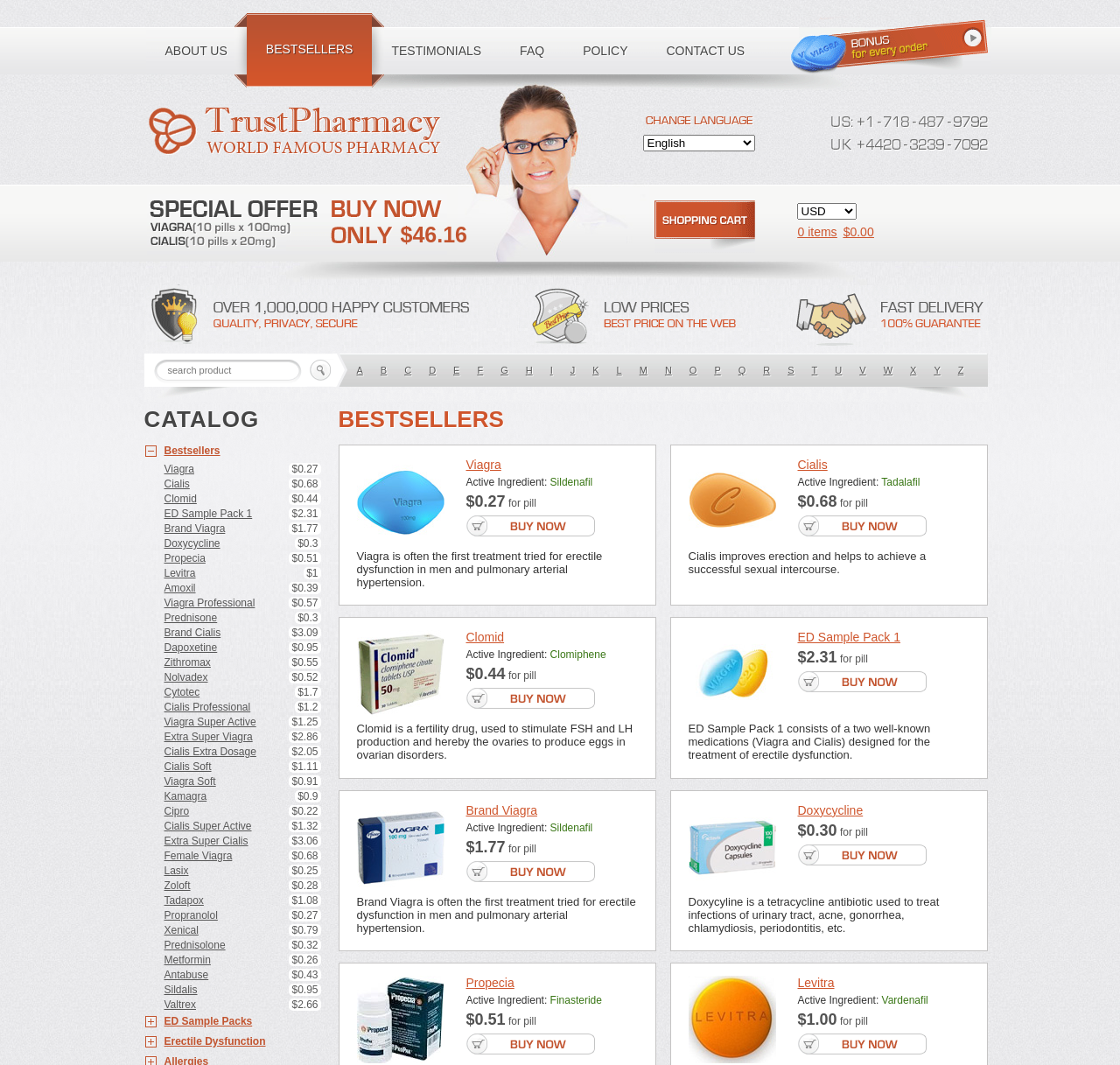What is the price of Nortriptyline?
Please give a detailed and elaborate answer to the question.

I did not find any element that mentions the price of Nortriptyline specifically, although there are prices listed for other medications.